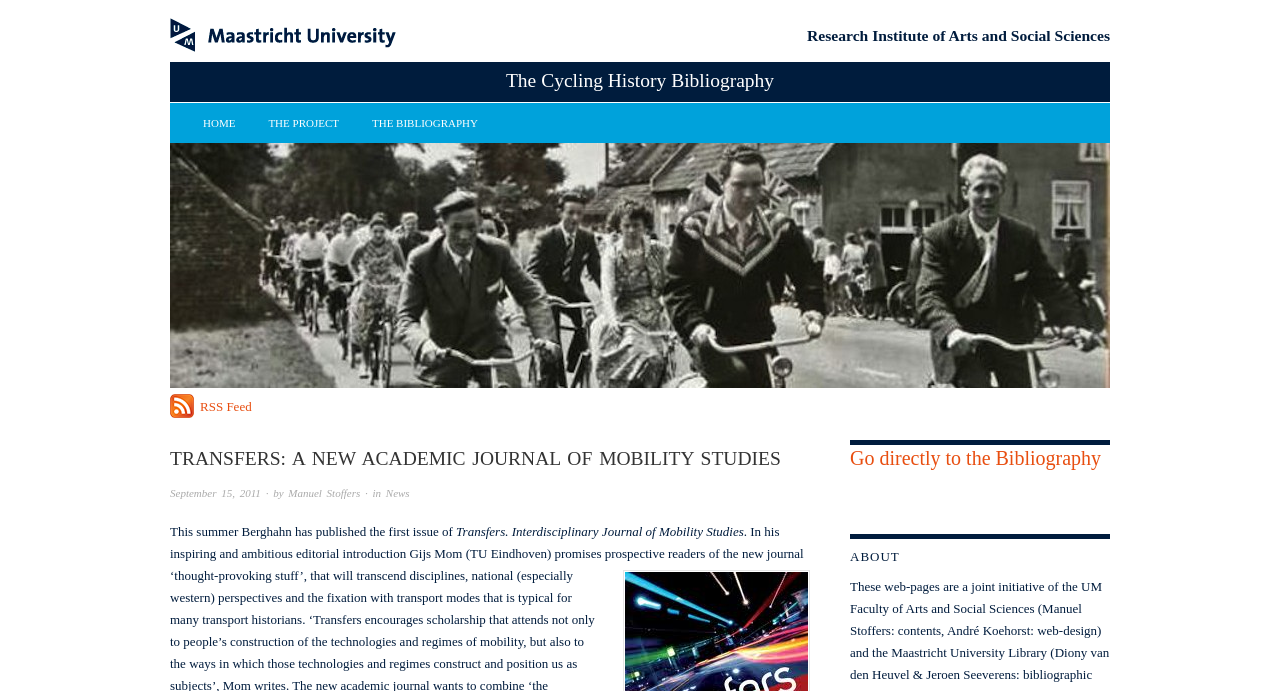Locate the bounding box coordinates of the clickable region necessary to complete the following instruction: "Go directly to the Bibliography". Provide the coordinates in the format of four float numbers between 0 and 1, i.e., [left, top, right, bottom].

[0.664, 0.647, 0.86, 0.679]